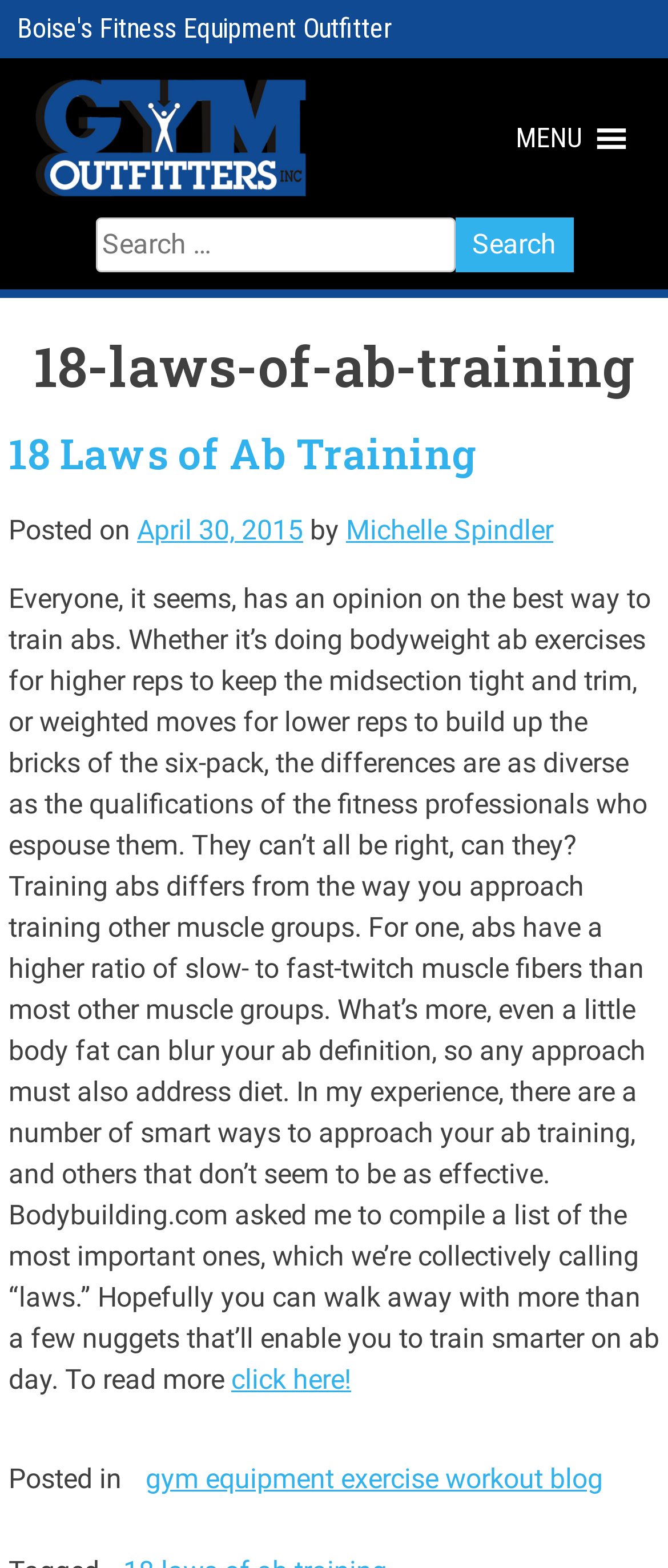Kindly provide the bounding box coordinates of the section you need to click on to fulfill the given instruction: "Open the menu".

[0.772, 0.066, 0.946, 0.11]